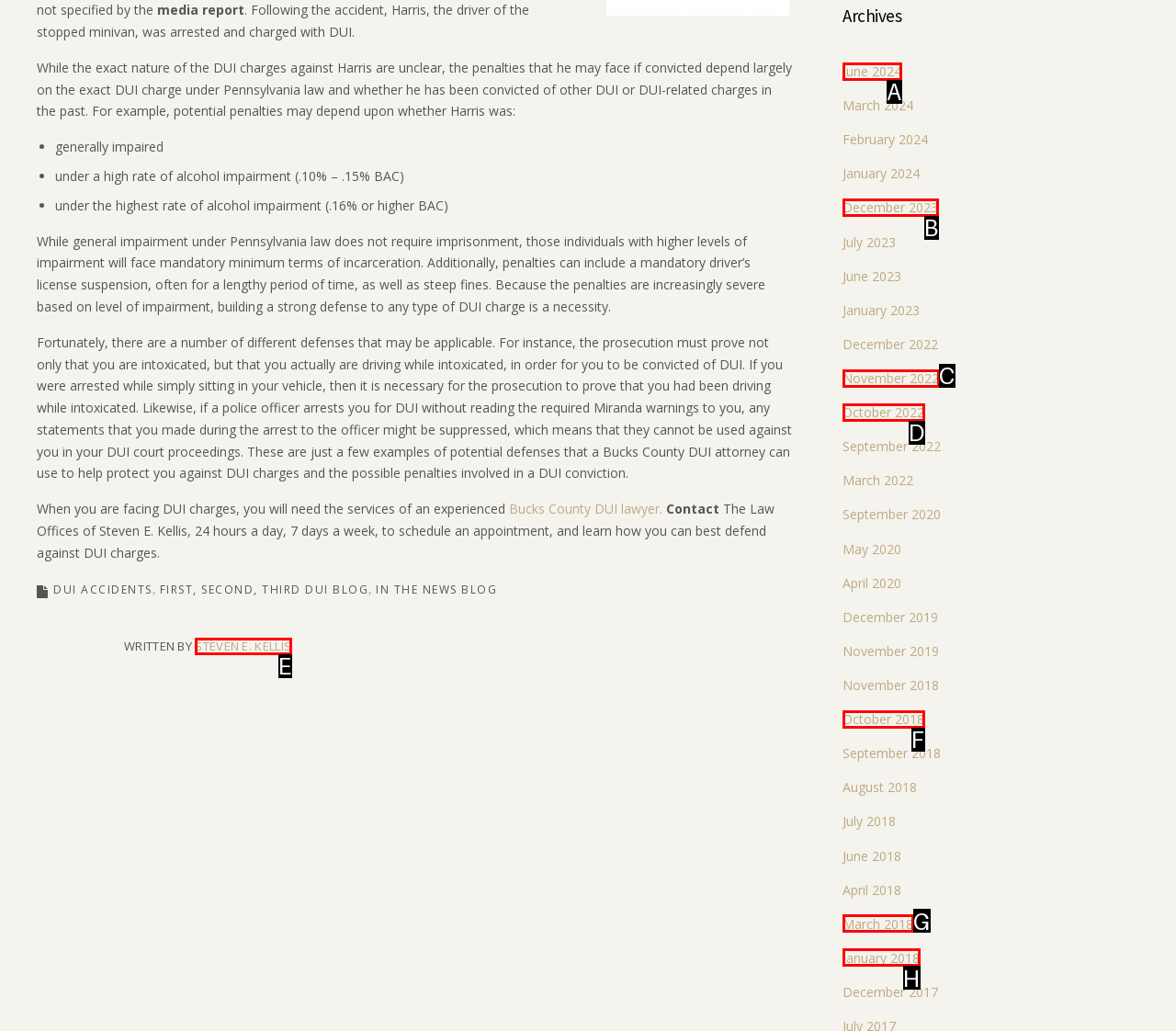From the provided choices, determine which option matches the description: Steven E. Kellis. Respond with the letter of the correct choice directly.

E